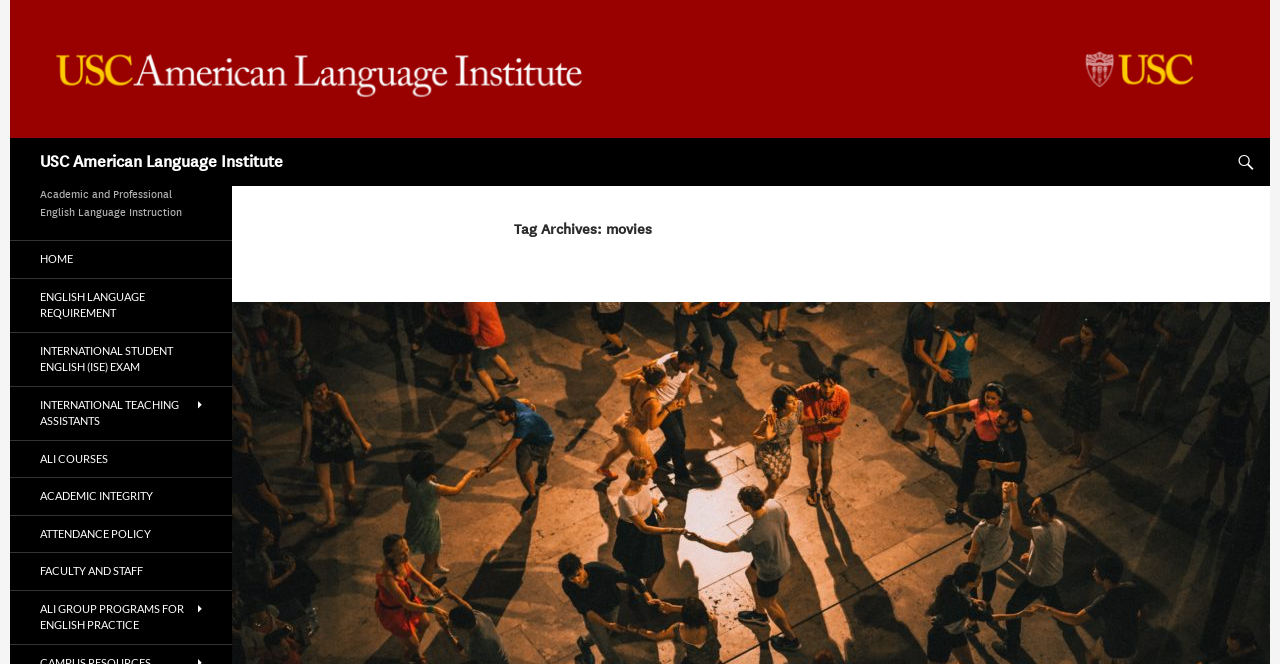Identify the bounding box for the UI element that is described as follows: "International Student English (ISE) Exam".

[0.008, 0.501, 0.181, 0.581]